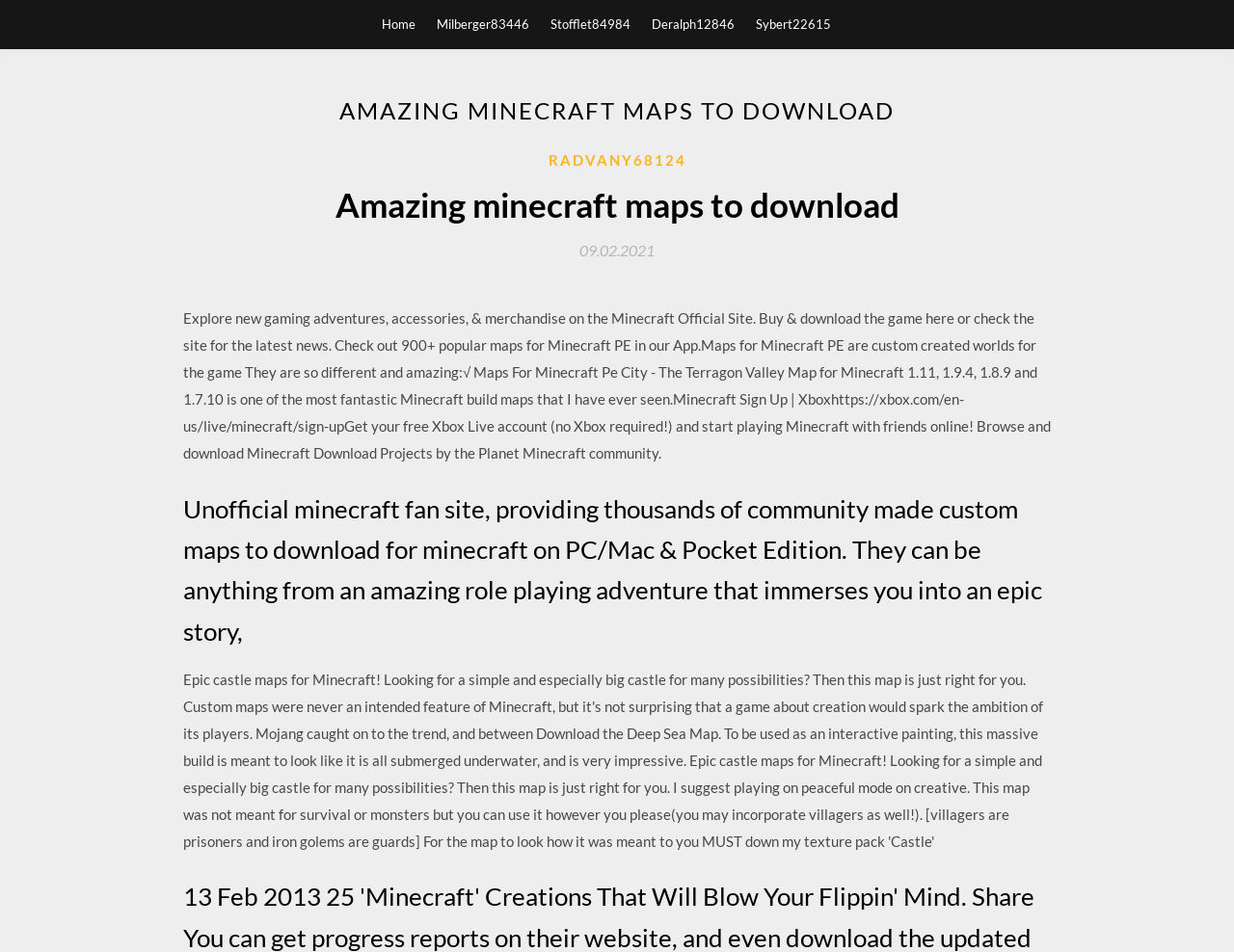Identify and provide the title of the webpage.

AMAZING MINECRAFT MAPS TO DOWNLOAD